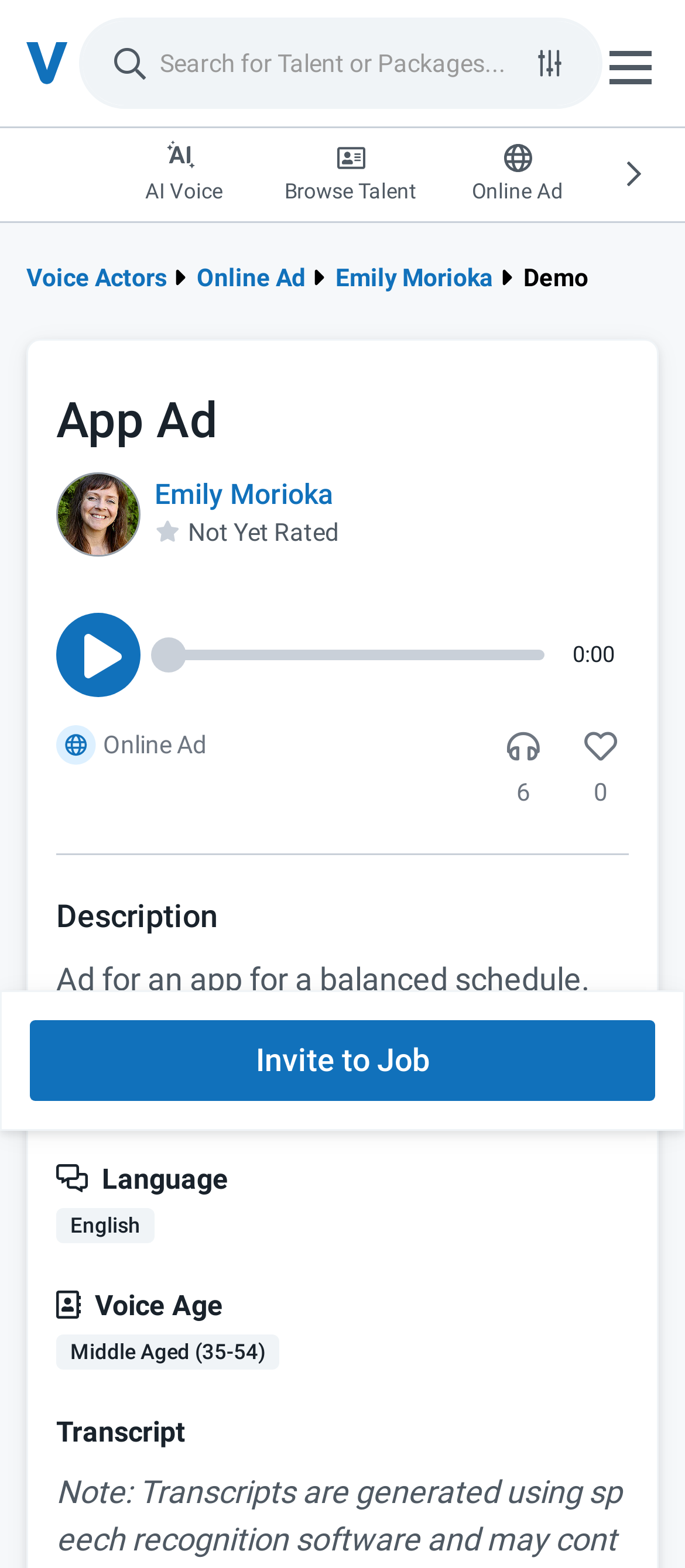Determine the bounding box of the UI component based on this description: "Emily Morioka". The bounding box coordinates should be four float values between 0 and 1, i.e., [left, top, right, bottom].

[0.226, 0.305, 0.487, 0.327]